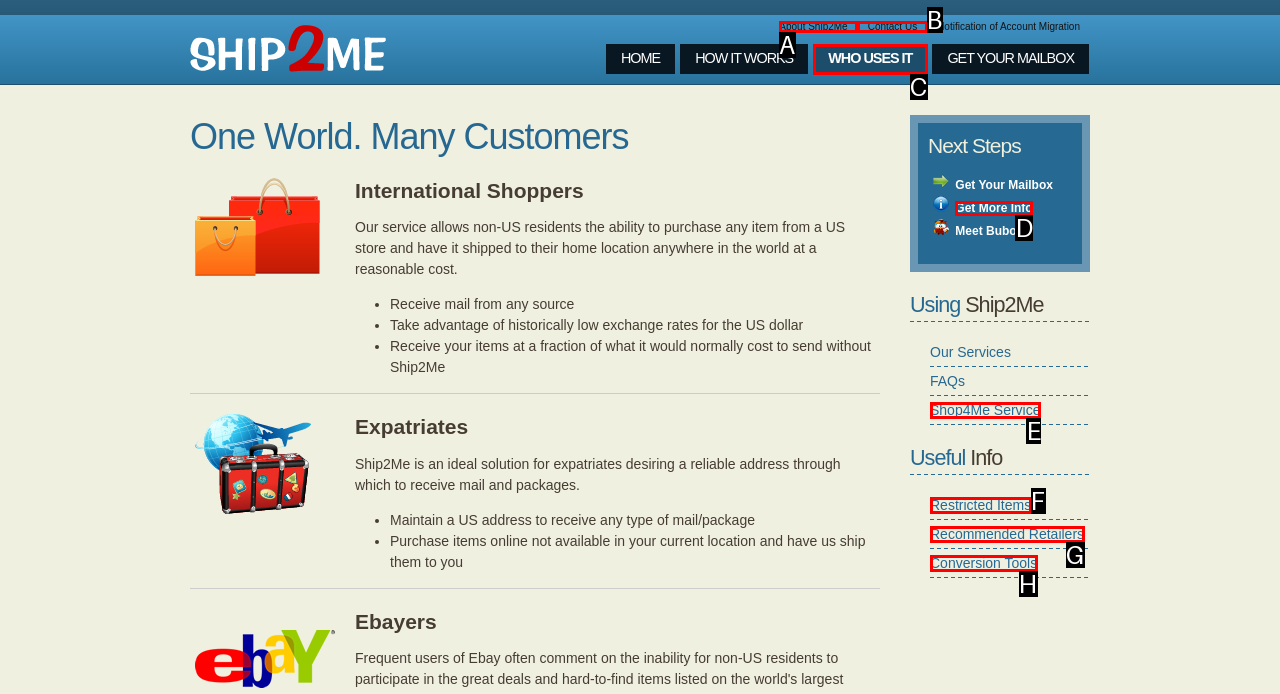Identify the HTML element you need to click to achieve the task: View the recommended retailers. Respond with the corresponding letter of the option.

G